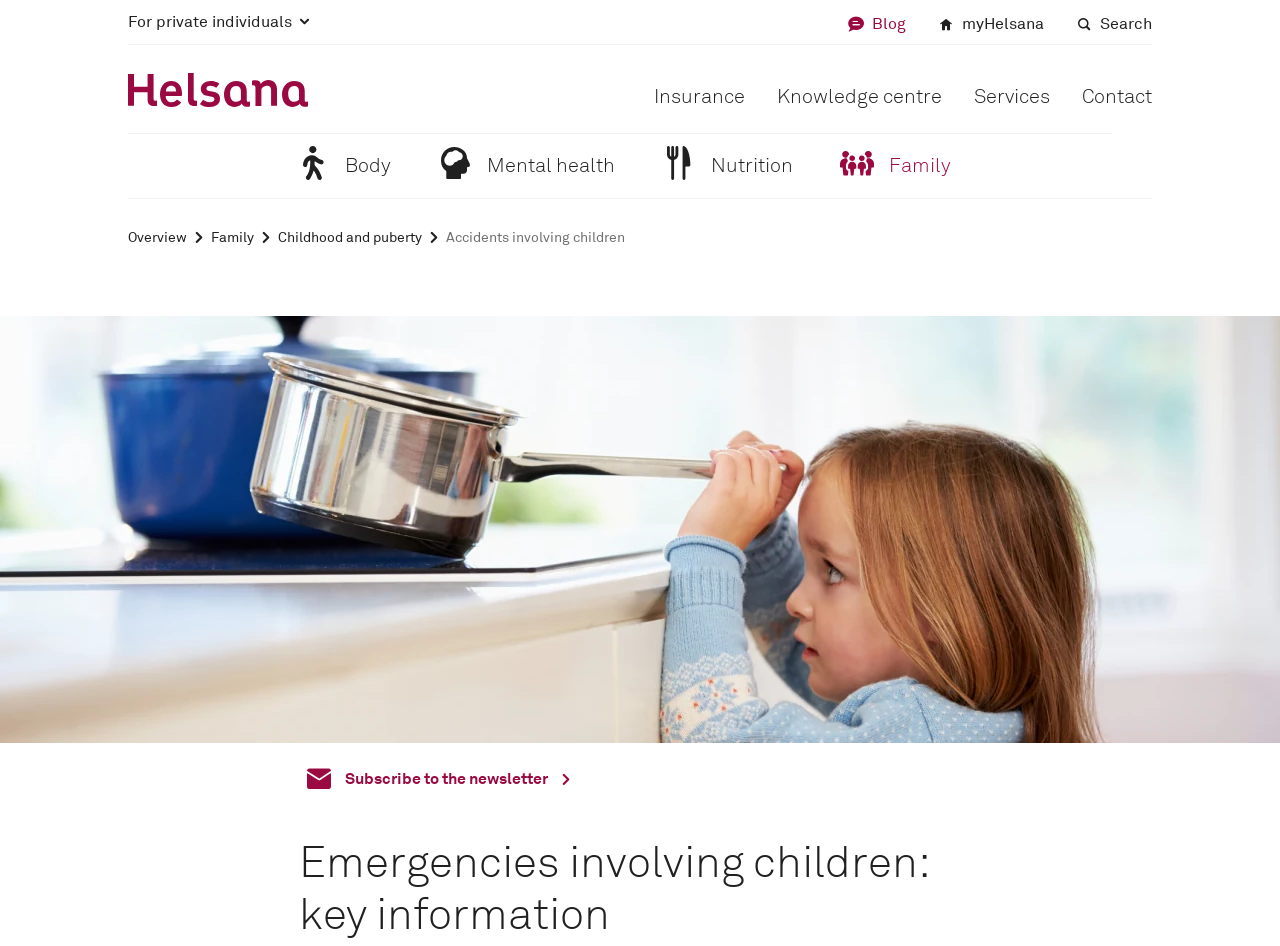Please identify the bounding box coordinates of the region to click in order to complete the given instruction: "Go to the blog". The coordinates should be four float numbers between 0 and 1, i.e., [left, top, right, bottom].

[0.662, 0.013, 0.708, 0.038]